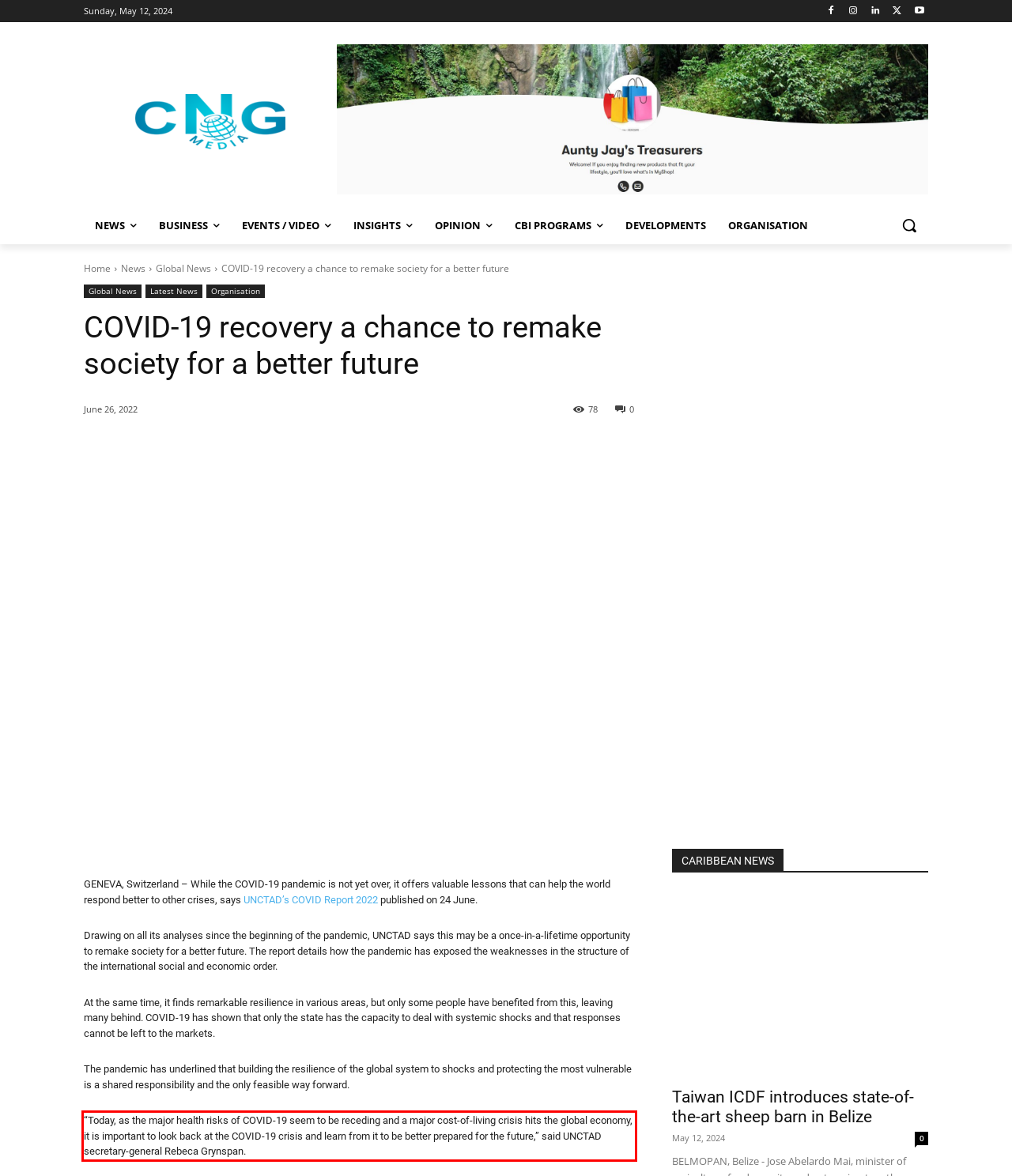Please examine the screenshot of the webpage and read the text present within the red rectangle bounding box.

“Today, as the major health risks of COVID-19 seem to be receding and a major cost-of-living crisis hits the global economy, it is important to look back at the COVID-19 crisis and learn from it to be better prepared for the future,” said UNCTAD secretary-general Rebeca Grynspan.